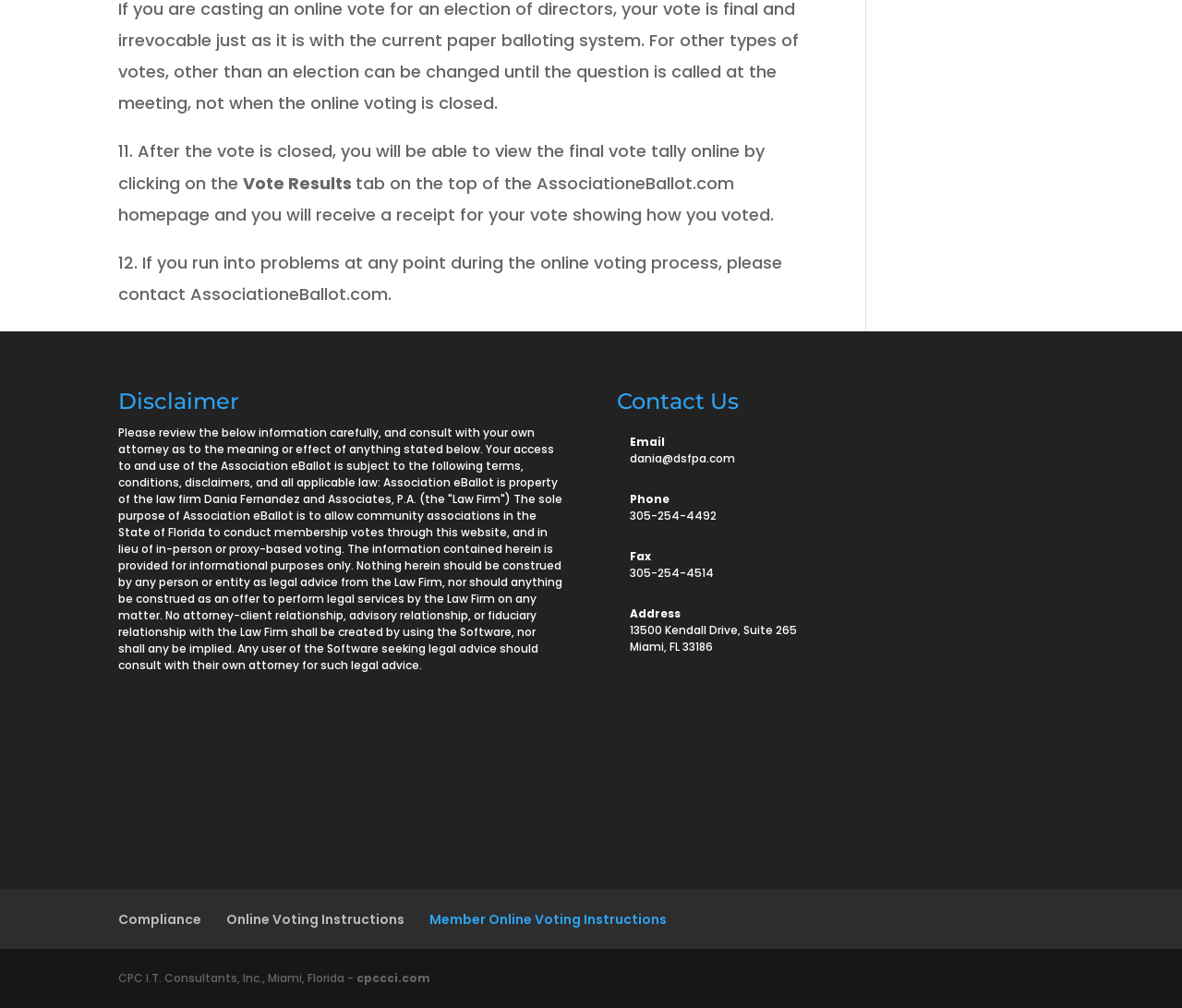Please provide a comprehensive response to the question based on the details in the image: What is the address of the law firm?

The address of the law firm can be found in the Contact Us section, which is '13500 Kendall Drive, Suite 265, Miami, FL 33186'.